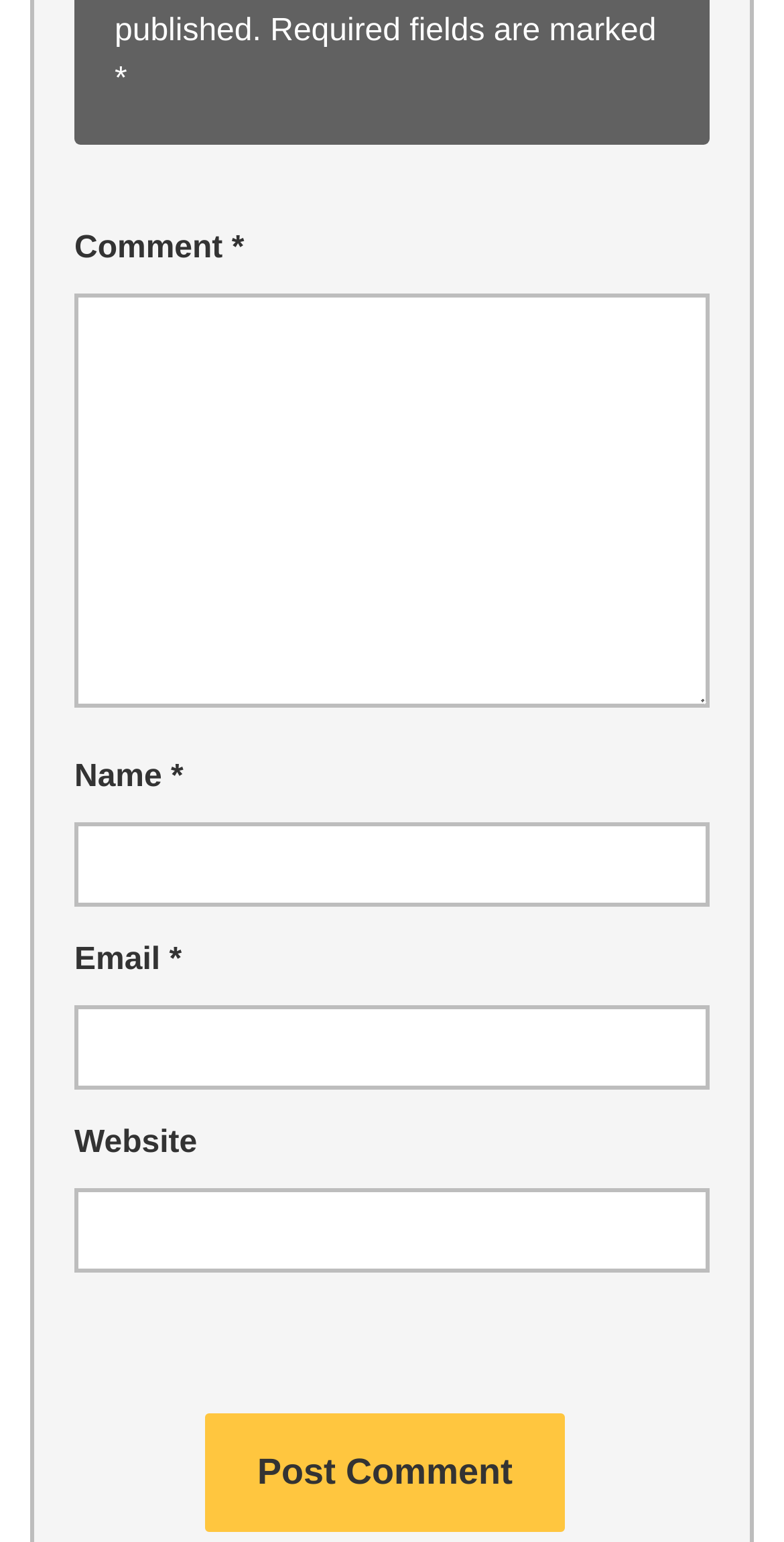What is the description of the 'Email' field?
Look at the image and construct a detailed response to the question.

The 'Email' field is described by the element 'email-notes', which suggests that there may be additional information or notes provided about the 'Email' field.